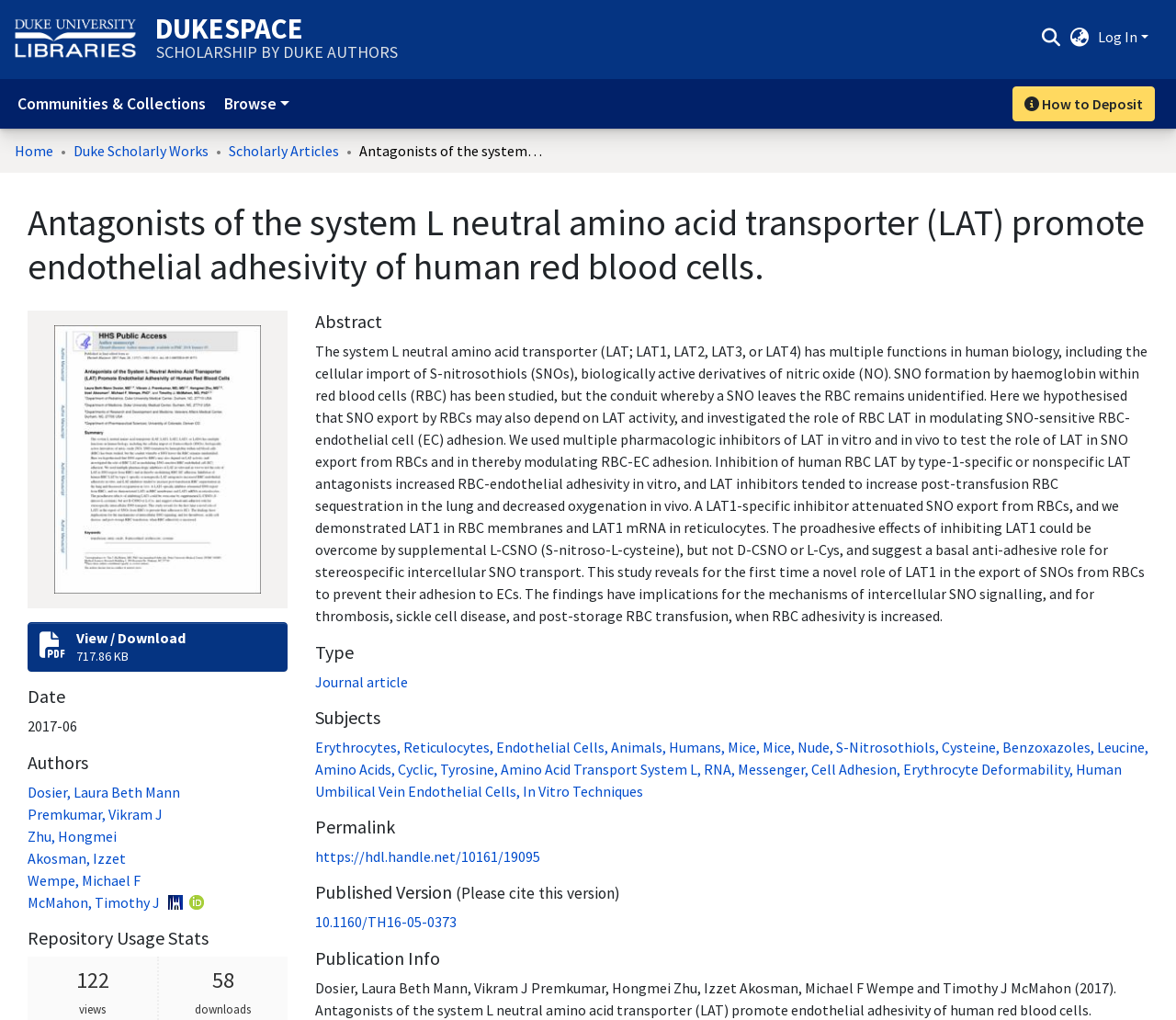Identify the coordinates of the bounding box for the element described below: "View / Download717.86 KB". Return the coordinates as four float numbers between 0 and 1: [left, top, right, bottom].

[0.023, 0.61, 0.244, 0.659]